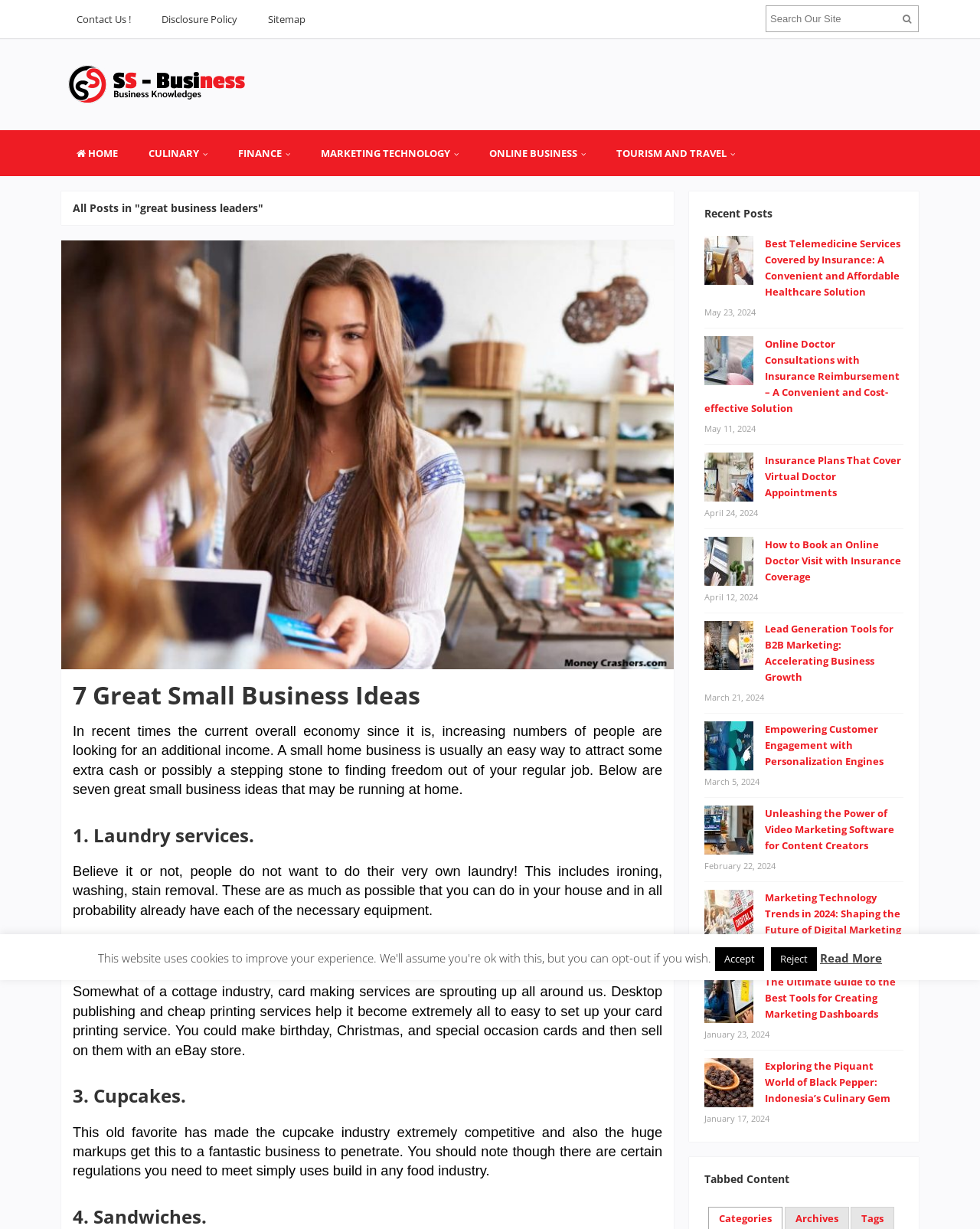Provide the bounding box for the UI element matching this description: "WordPress Tutorials".

None